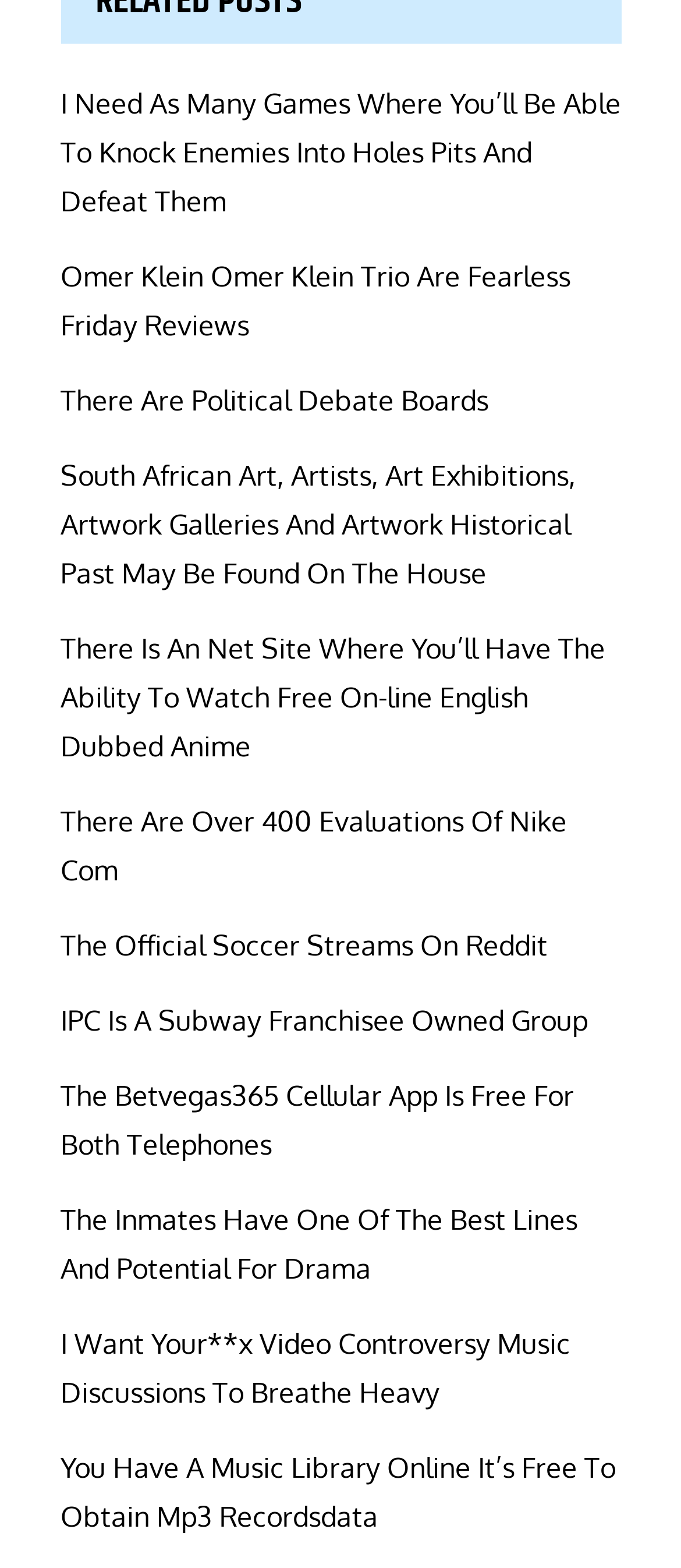Please specify the bounding box coordinates of the area that should be clicked to accomplish the following instruction: "Visit the webpage about South African art and artists". The coordinates should consist of four float numbers between 0 and 1, i.e., [left, top, right, bottom].

[0.088, 0.292, 0.845, 0.377]